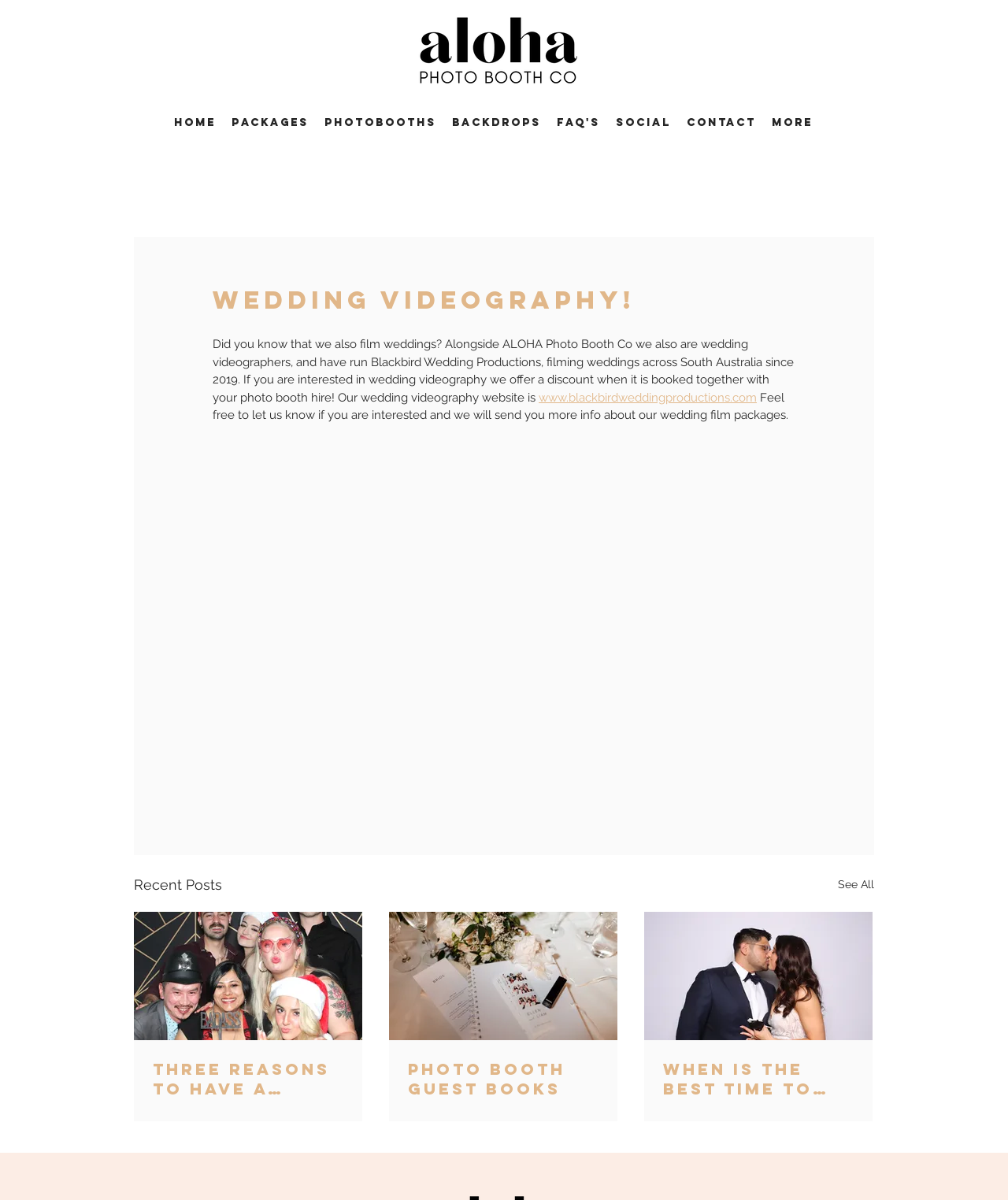Based on what you see in the screenshot, provide a thorough answer to this question: What is the discount offered for wedding videography?

I found the answer by reading the text on the webpage, which says 'If you are interested in wedding videography we offer a discount when it is booked together with your photo booth hire!'.